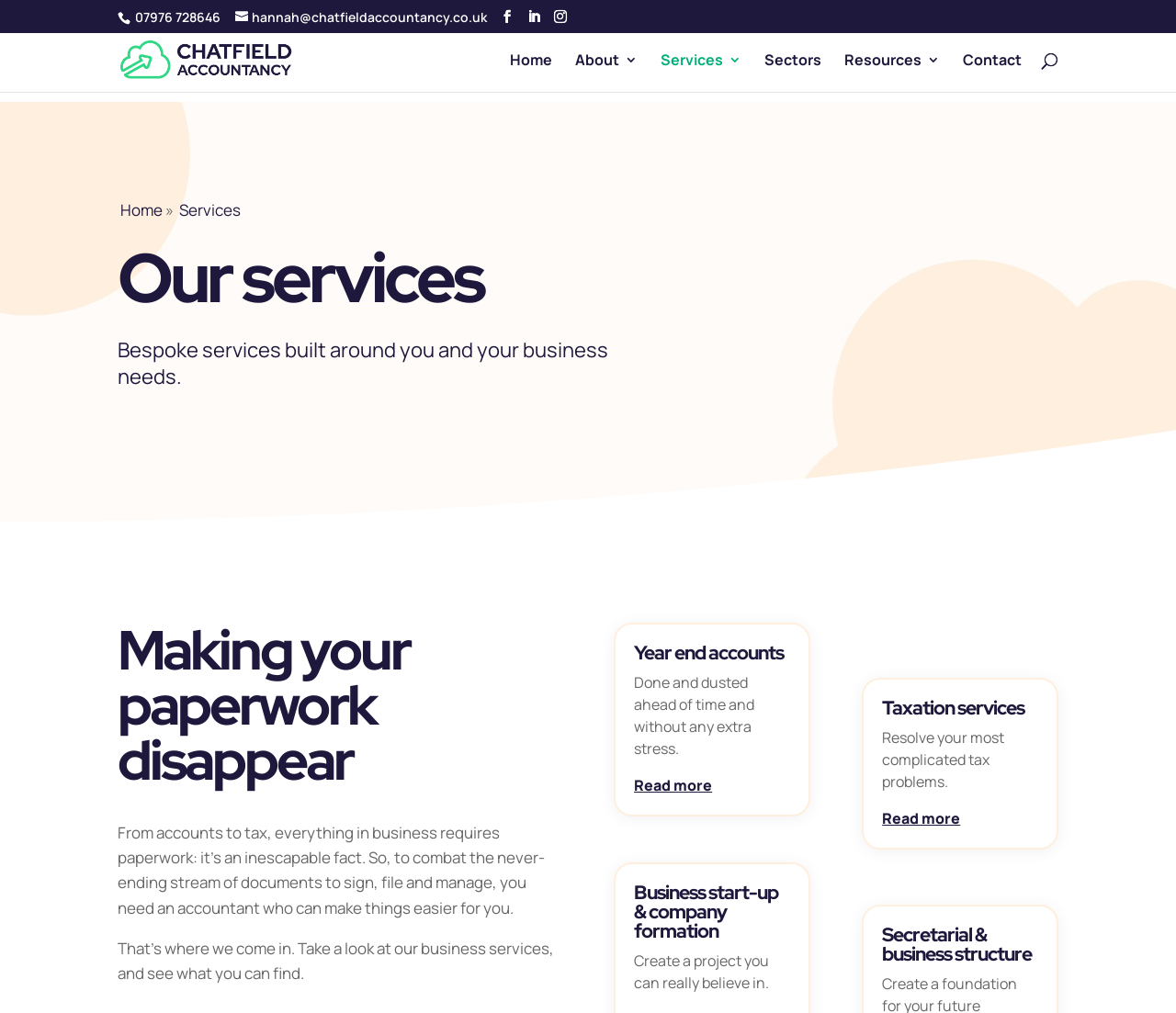What services does the accountancy firm offer?
Please provide a comprehensive answer based on the information in the image.

I found the services offered by the accountancy firm by looking at the headings on the webpage, which include 'Year end accounts', 'Business start-up & company formation', and 'Taxation services'. These headings are accompanied by descriptive text and 'Read more' links.